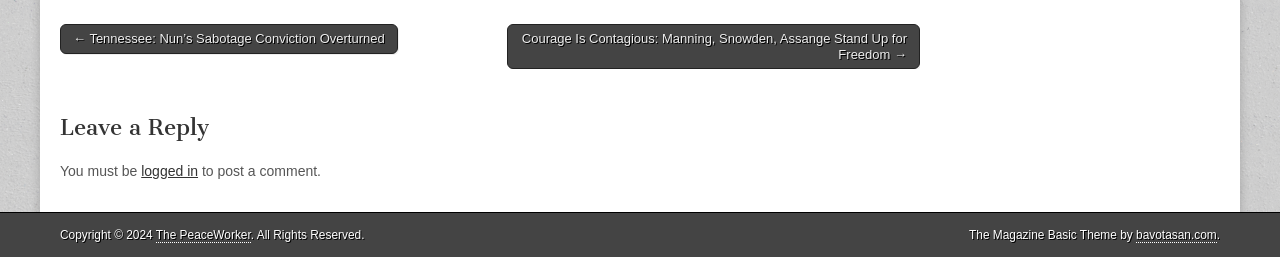Identify the bounding box for the described UI element: "bavotasan.com".

[0.888, 0.887, 0.951, 0.946]